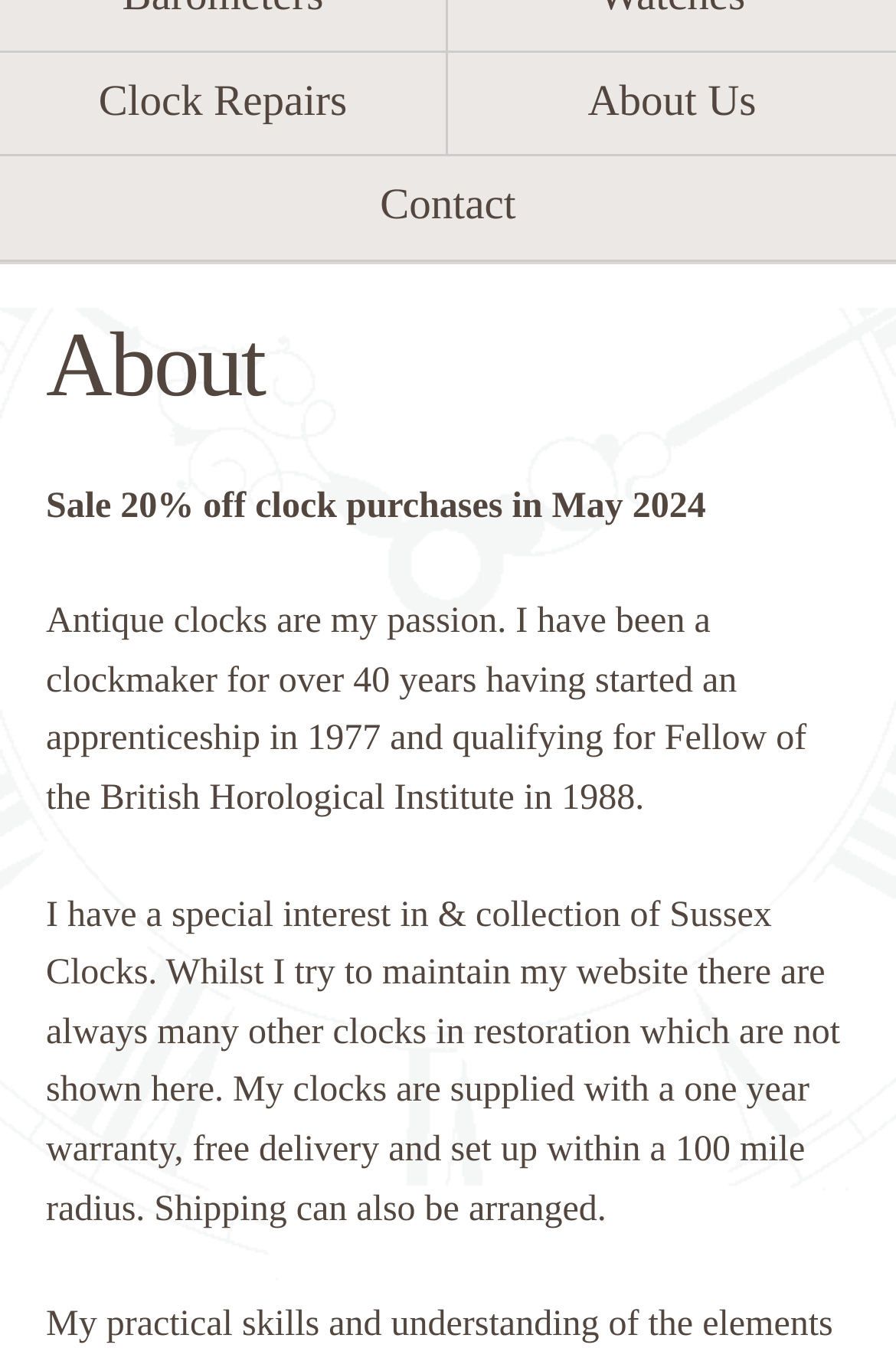Provide the bounding box coordinates for the specified HTML element described in this description: "About Us". The coordinates should be four float numbers ranging from 0 to 1, in the format [left, top, right, bottom].

[0.5, 0.038, 1.0, 0.115]